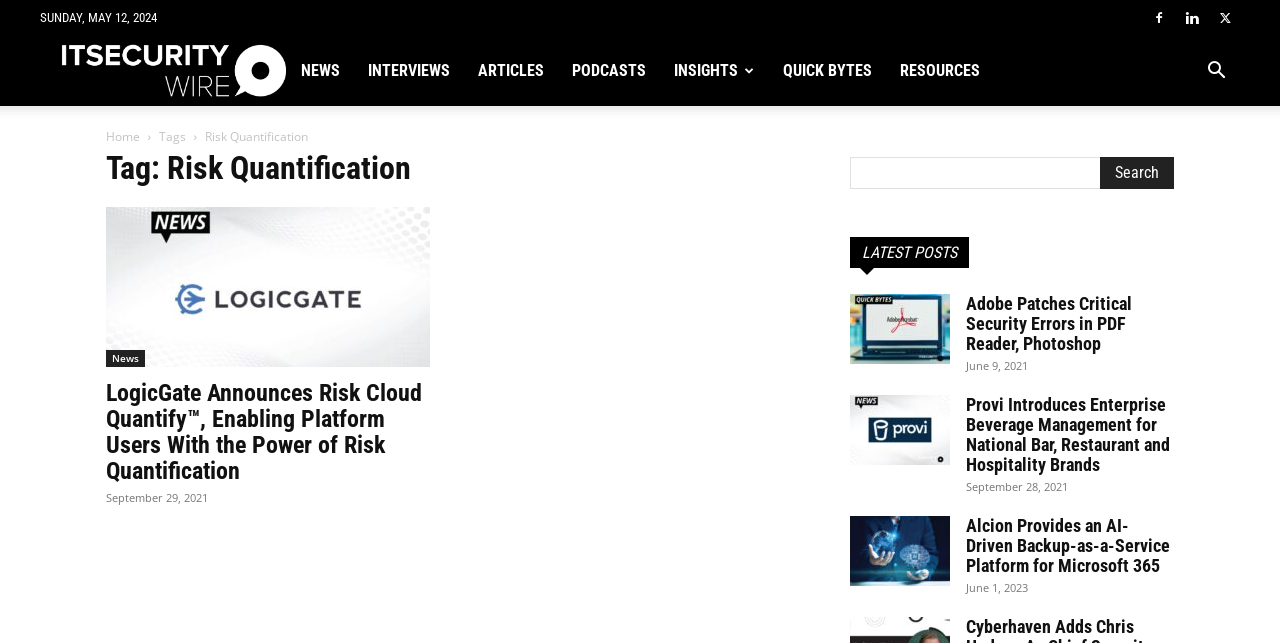Specify the bounding box coordinates for the region that must be clicked to perform the given instruction: "Click on the logo".

[0.047, 0.056, 0.223, 0.167]